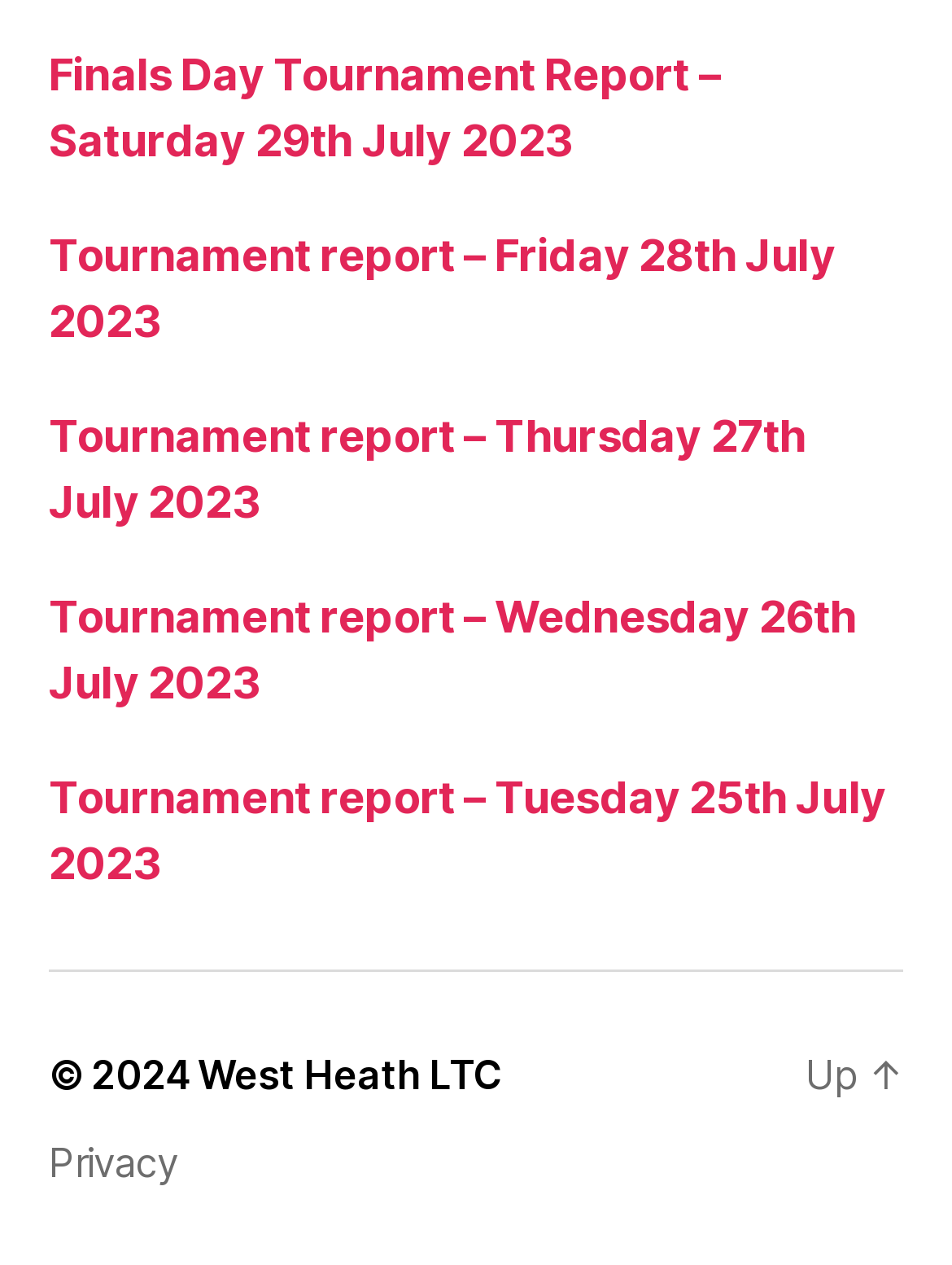Locate the bounding box coordinates of the element that needs to be clicked to carry out the instruction: "scroll up". The coordinates should be given as four float numbers ranging from 0 to 1, i.e., [left, top, right, bottom].

[0.846, 0.831, 0.949, 0.869]